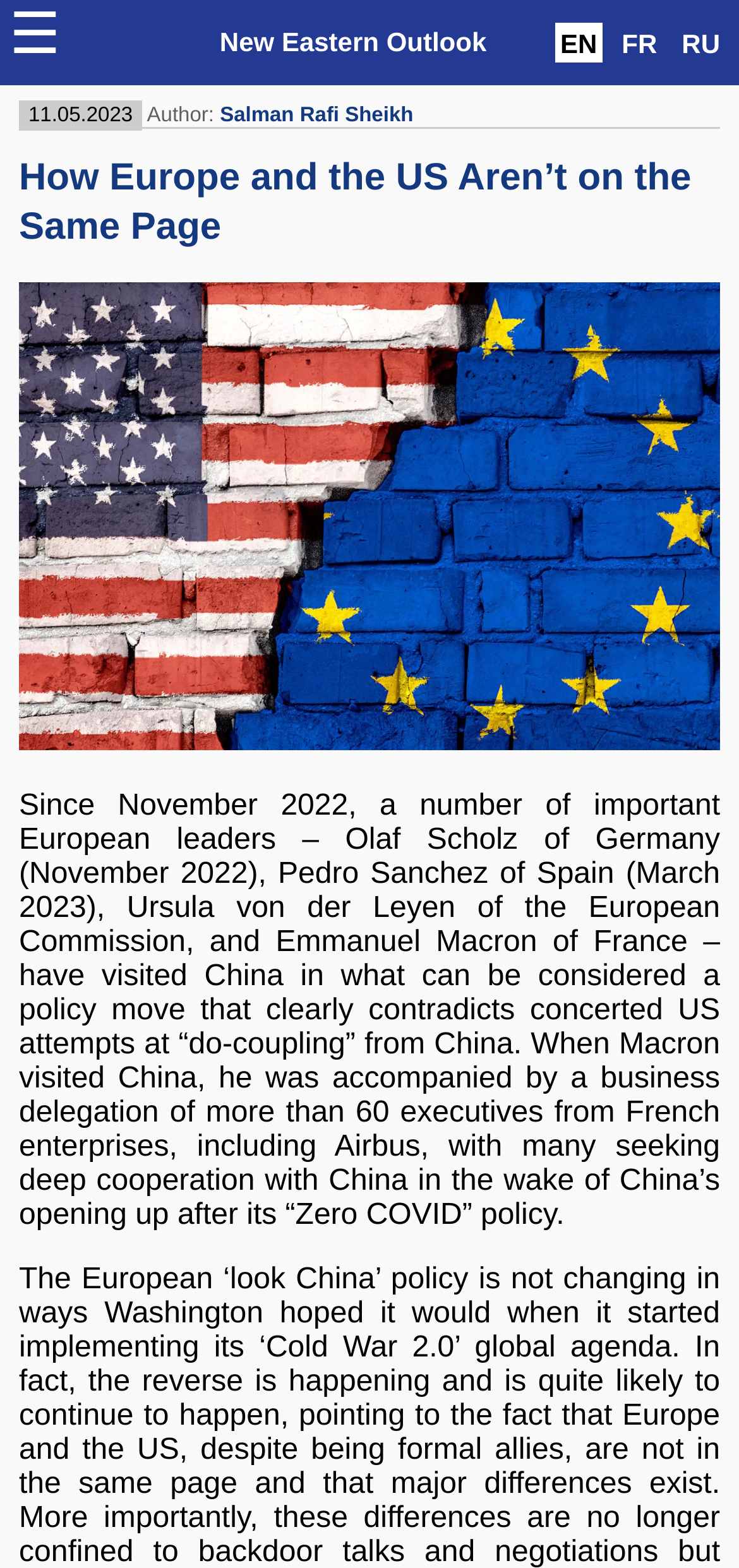Offer a comprehensive description of the webpage’s content and structure.

The webpage appears to be an article or news page with a focus on international politics. At the top left corner, there is a hamburger menu icon (☰) and a series of links to different language options, including English, French, and Russian, aligned horizontally. Below these links, there is a date stamp "11.05.2023" and an author credit "Author: Salman Rafi Sheikh".

The main content of the page is headed by a title "How Europe and the US Aren’t on the Same Page", which is prominently displayed across the top of the page. Below the title, there is a large image that spans the width of the page, likely related to the article's topic.

The article's text begins below the image, discussing the visits of European leaders to China, including Olaf Scholz, Pedro Sanchez, Ursula von der Leyen, and Emmanuel Macron, and their implications for US-China relations. The text is divided into paragraphs, with the first paragraph describing the visits and their significance.